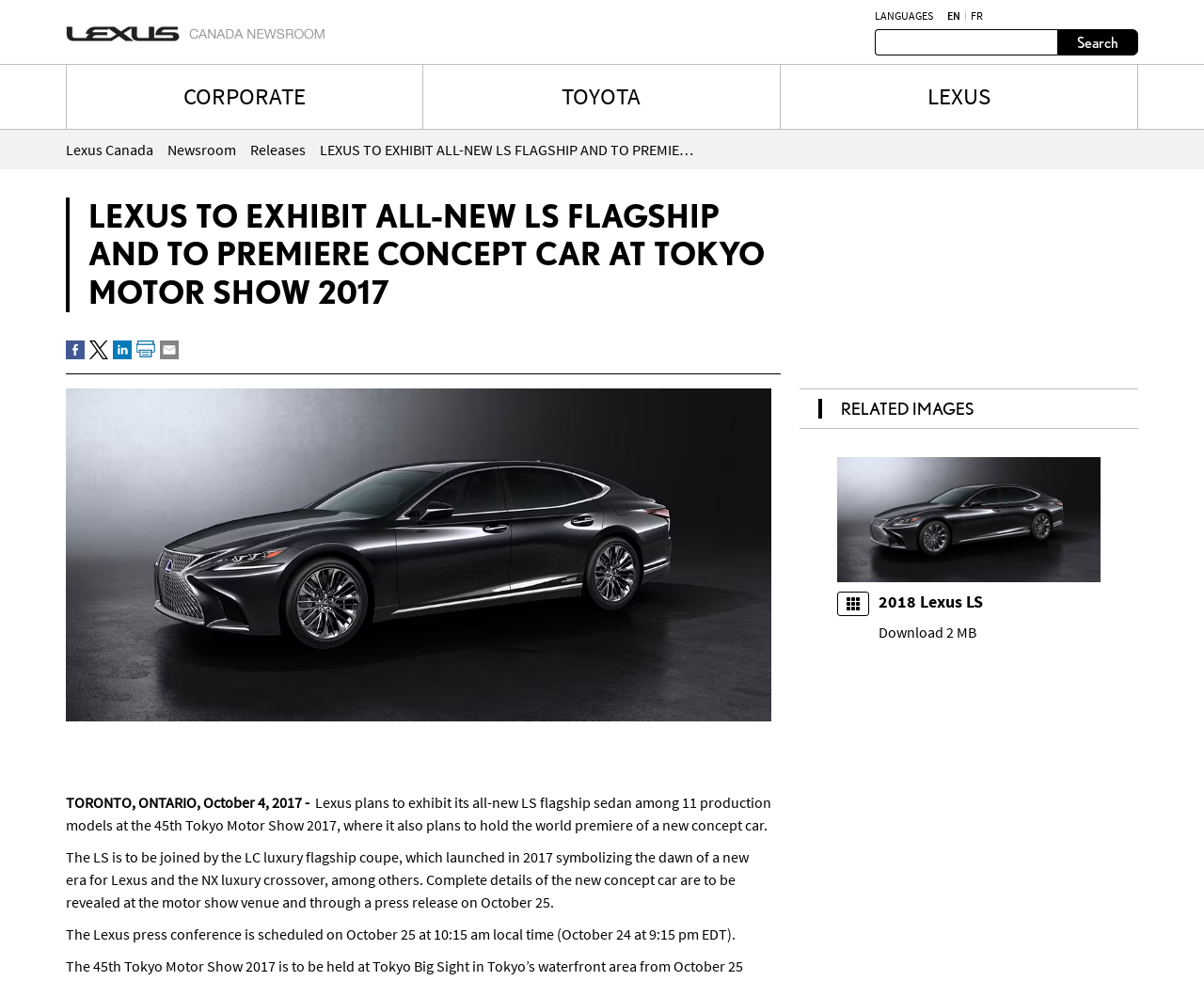Specify the bounding box coordinates of the element's area that should be clicked to execute the given instruction: "Go to corporate page". The coordinates should be four float numbers between 0 and 1, i.e., [left, top, right, bottom].

[0.055, 0.066, 0.351, 0.131]